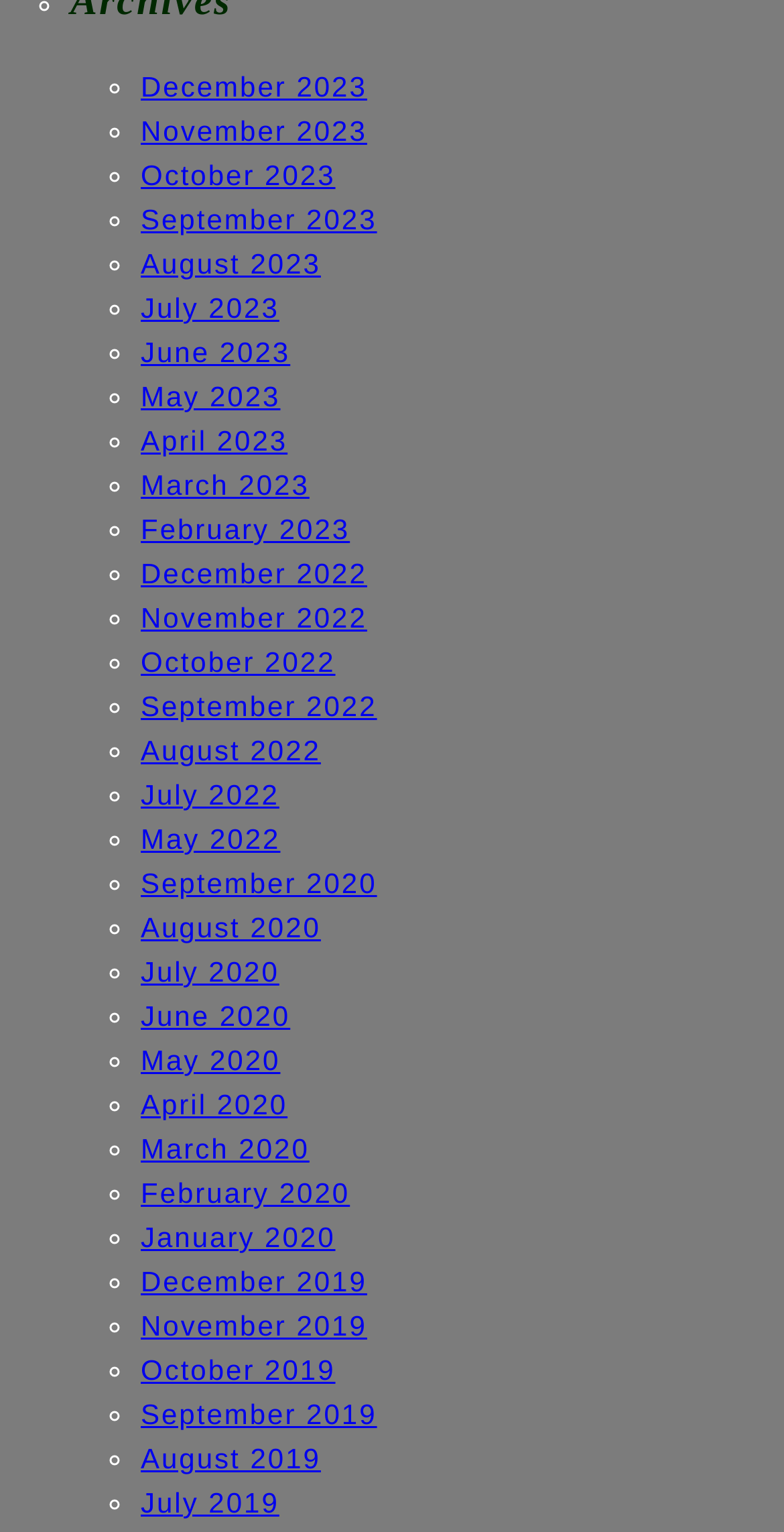Please provide the bounding box coordinates for the UI element as described: "May 2022". The coordinates must be four floats between 0 and 1, represented as [left, top, right, bottom].

[0.179, 0.537, 0.358, 0.558]